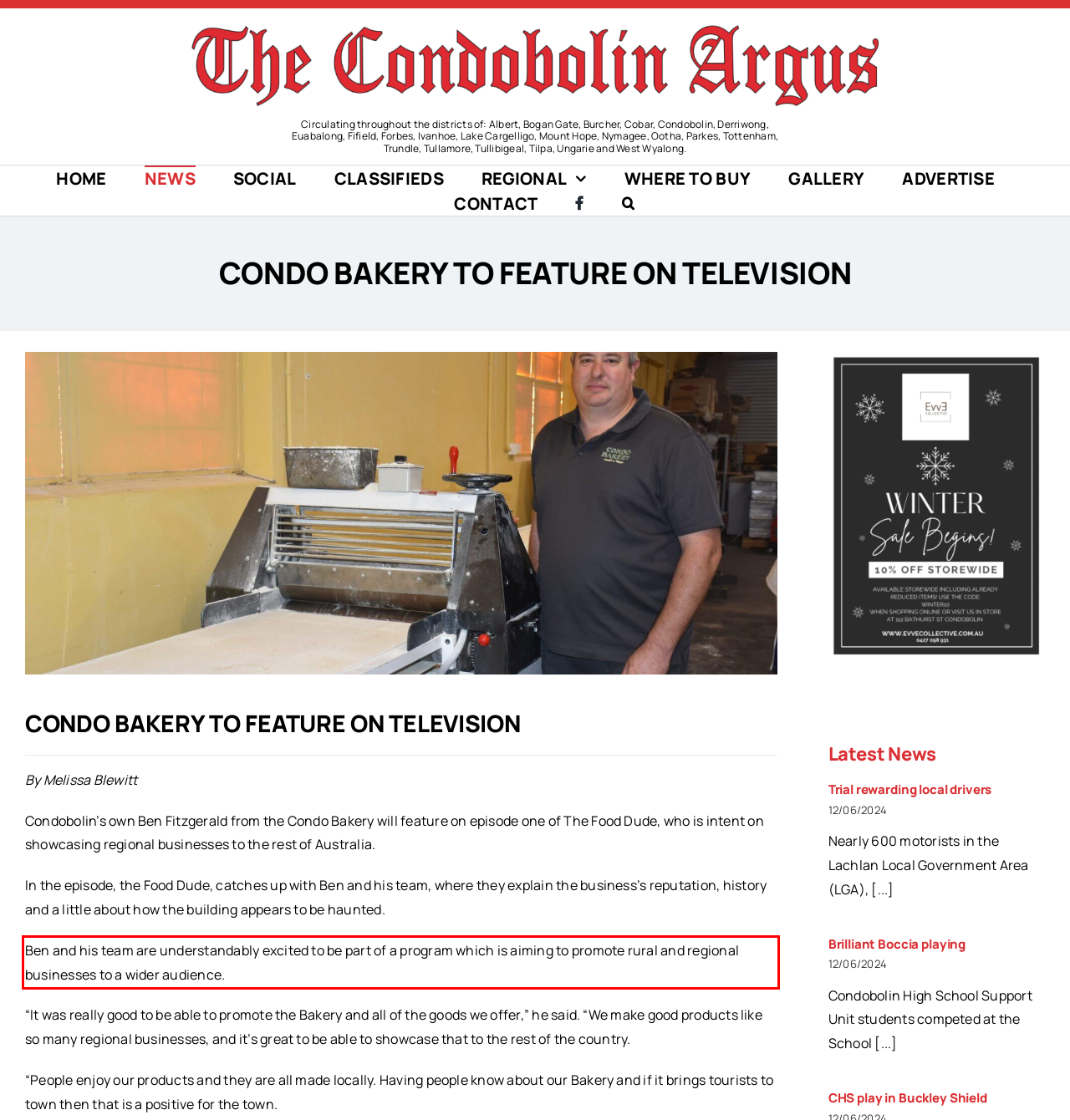Analyze the red bounding box in the provided webpage screenshot and generate the text content contained within.

Ben and his team are understandably excited to be part of a program which is aiming to promote rural and regional businesses to a wider audience.